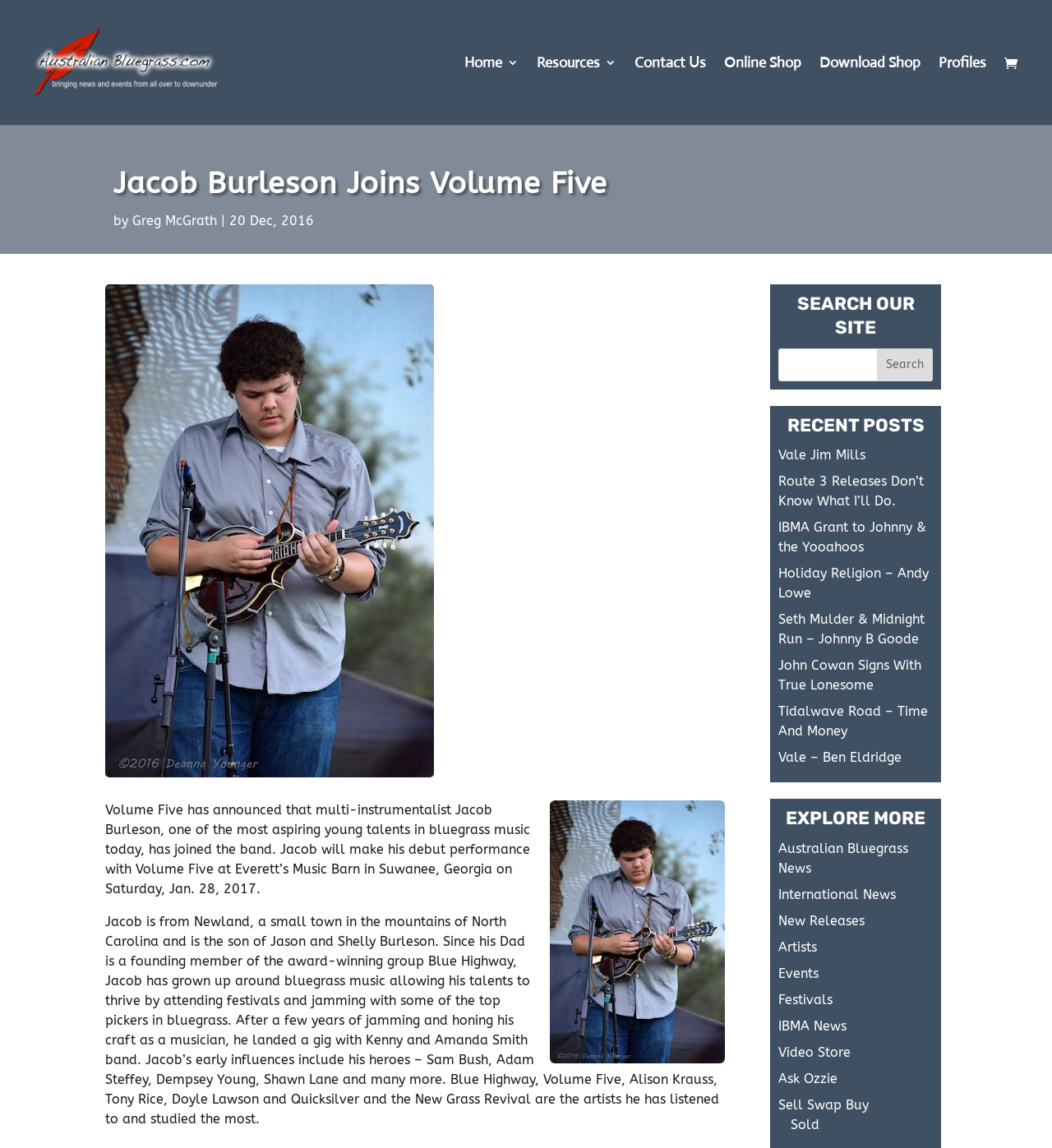Identify the bounding box coordinates of the clickable region necessary to fulfill the following instruction: "Visit the 'Resources' page". The bounding box coordinates should be four float numbers between 0 and 1, i.e., [left, top, right, bottom].

[0.51, 0.049, 0.586, 0.109]